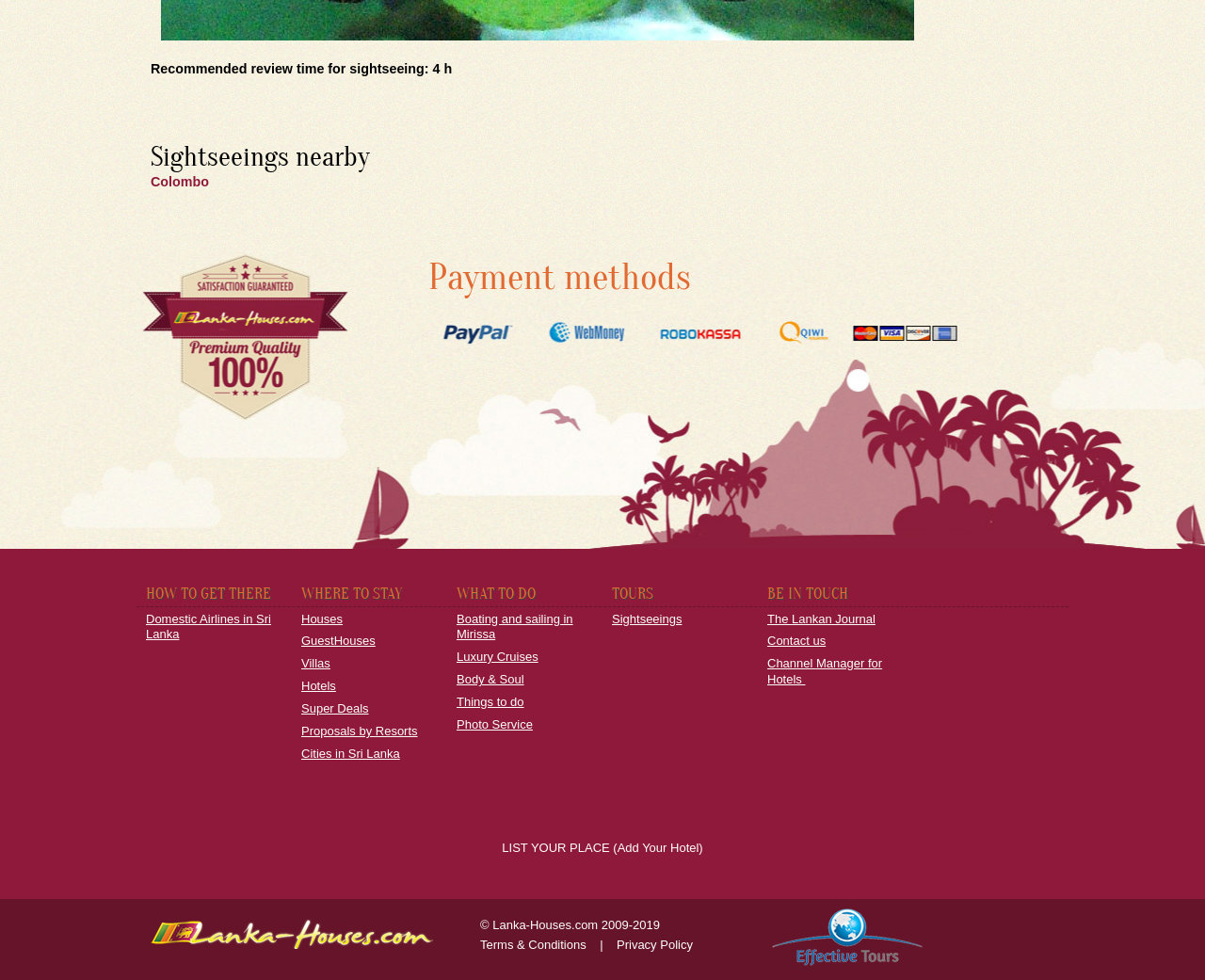Please identify the bounding box coordinates of the clickable region that I should interact with to perform the following instruction: "Click on 'Colombo'". The coordinates should be expressed as four float numbers between 0 and 1, i.e., [left, top, right, bottom].

[0.125, 0.178, 0.173, 0.193]